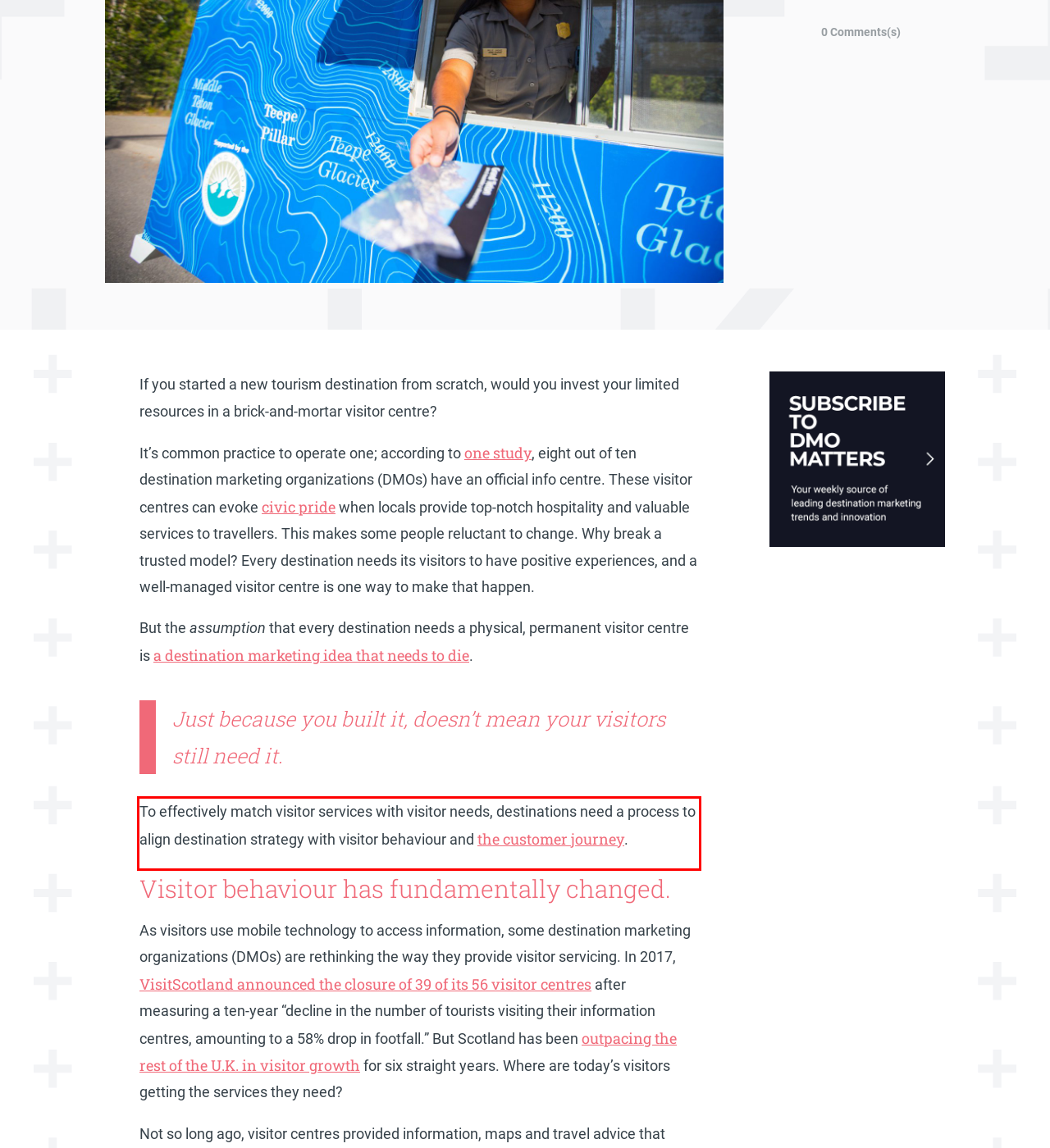By examining the provided screenshot of a webpage, recognize the text within the red bounding box and generate its text content.

To effectively match visitor services with visitor needs, destinations need a process to align destination strategy with visitor behaviour and the customer journey.